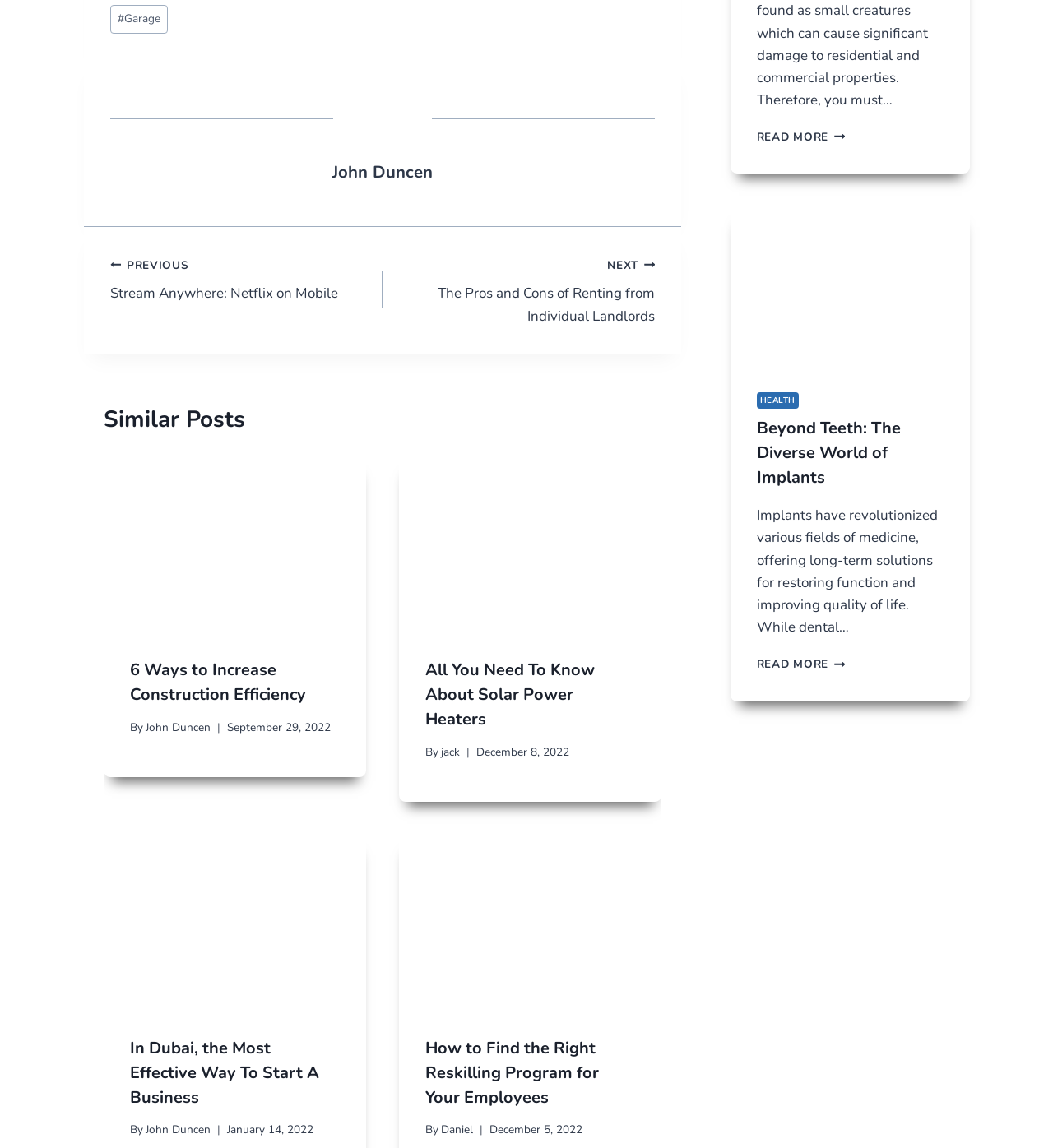Can you find the bounding box coordinates for the element to click on to achieve the instruction: "Read the article '6 Ways to Increase Construction Efficiency'"?

[0.098, 0.398, 0.348, 0.677]